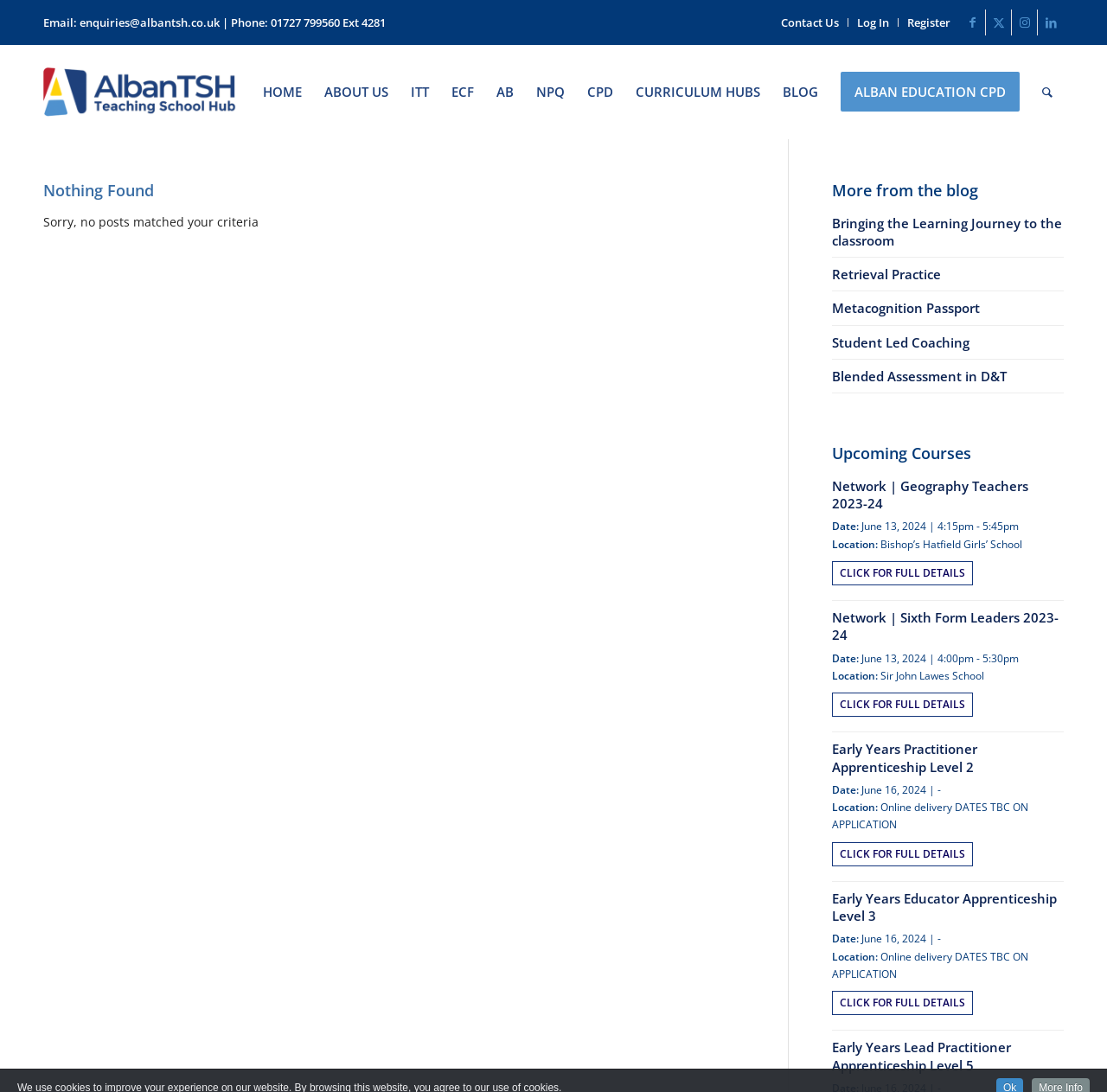Please look at the image and answer the question with a detailed explanation: What is the title of the blog post that says 'Sorry, no posts matched your criteria'?

I found the title of the blog post by looking at the heading element inside the article element, which says 'Nothing Found'.